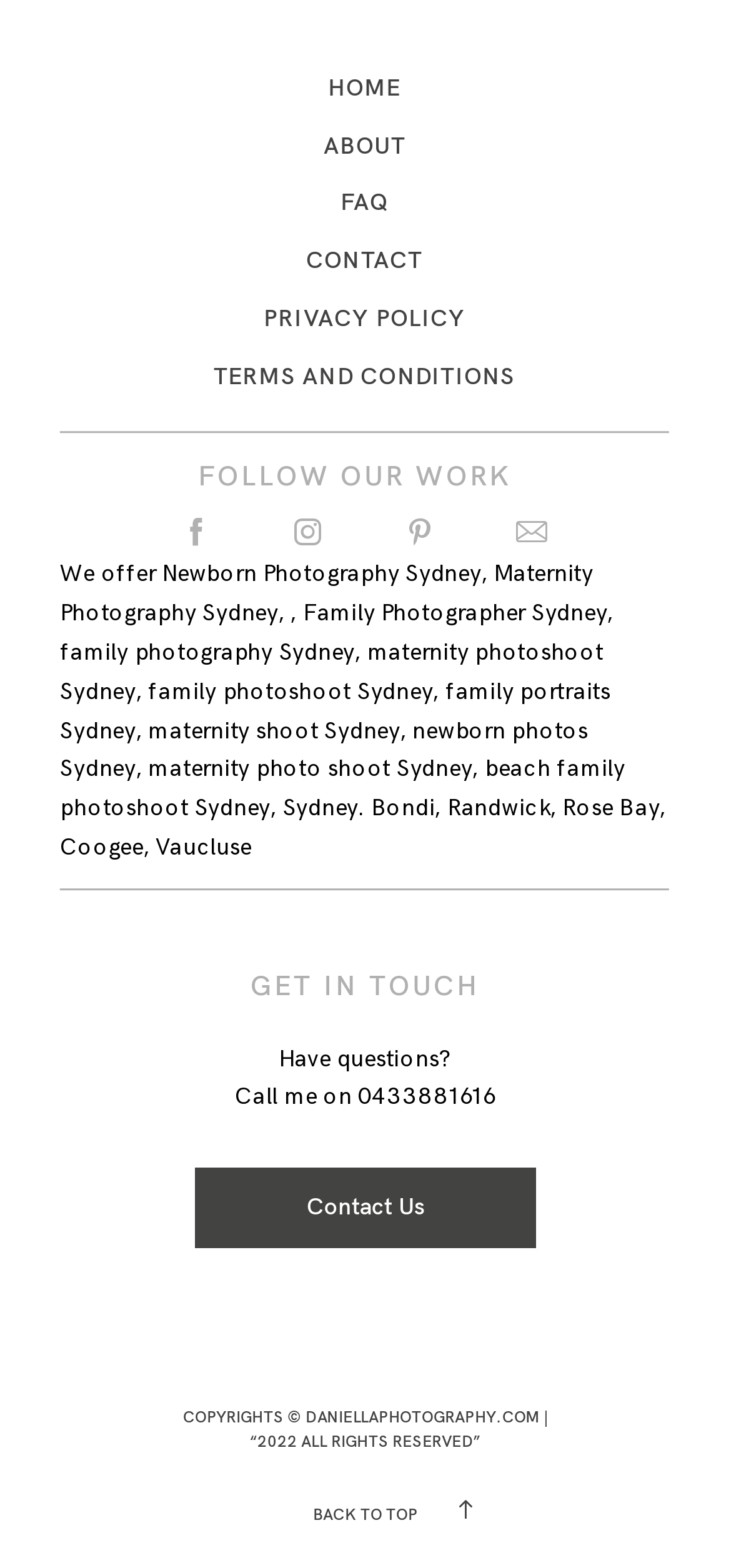What is the copyright information?
Please use the image to provide an in-depth answer to the question.

The webpage has a static text element at the bottom that displays the copyright information, which includes the website name and the year 2022.